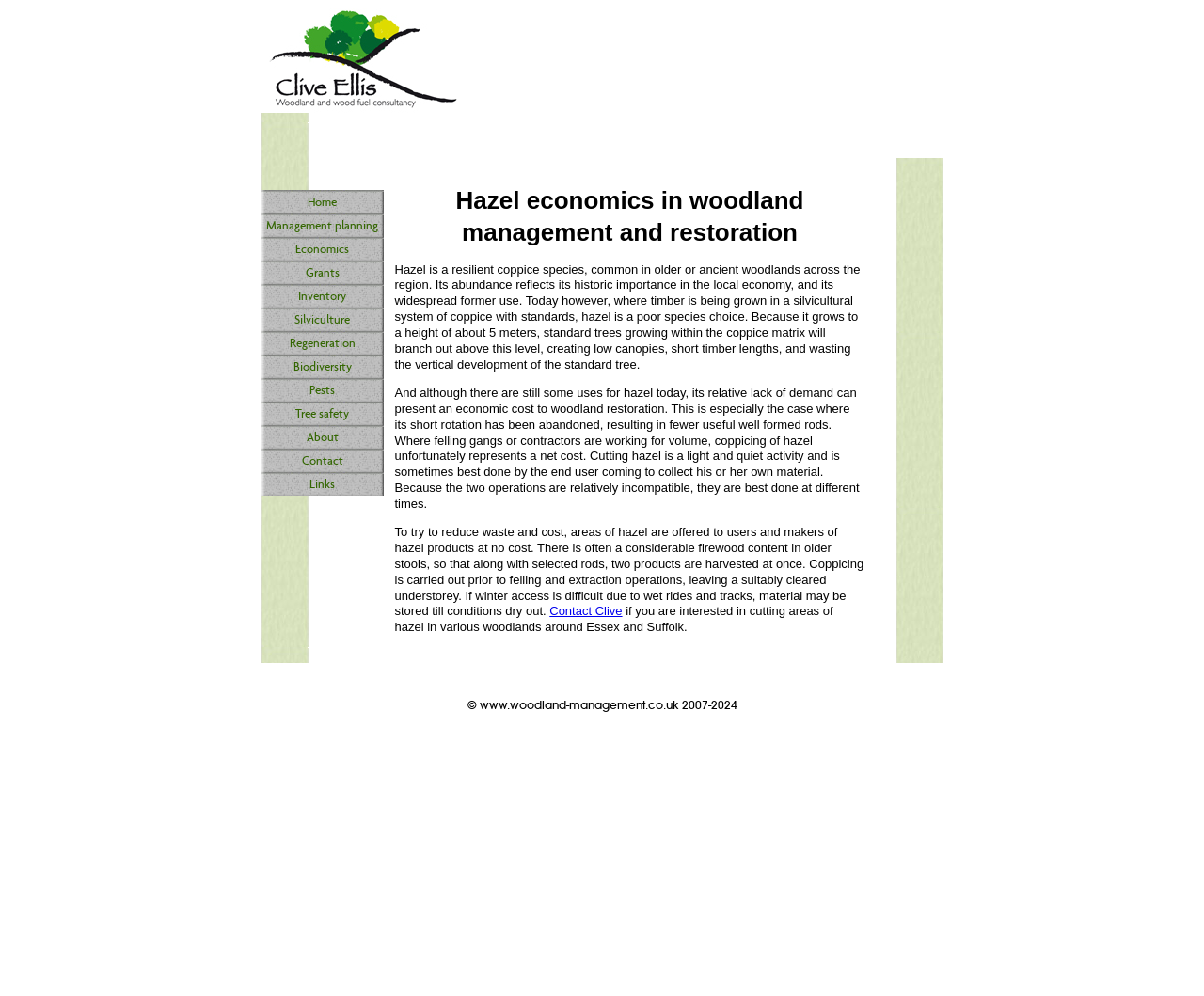What is offered to users and makers of hazel products?
Based on the screenshot, answer the question with a single word or phrase.

Areas of hazel at no cost